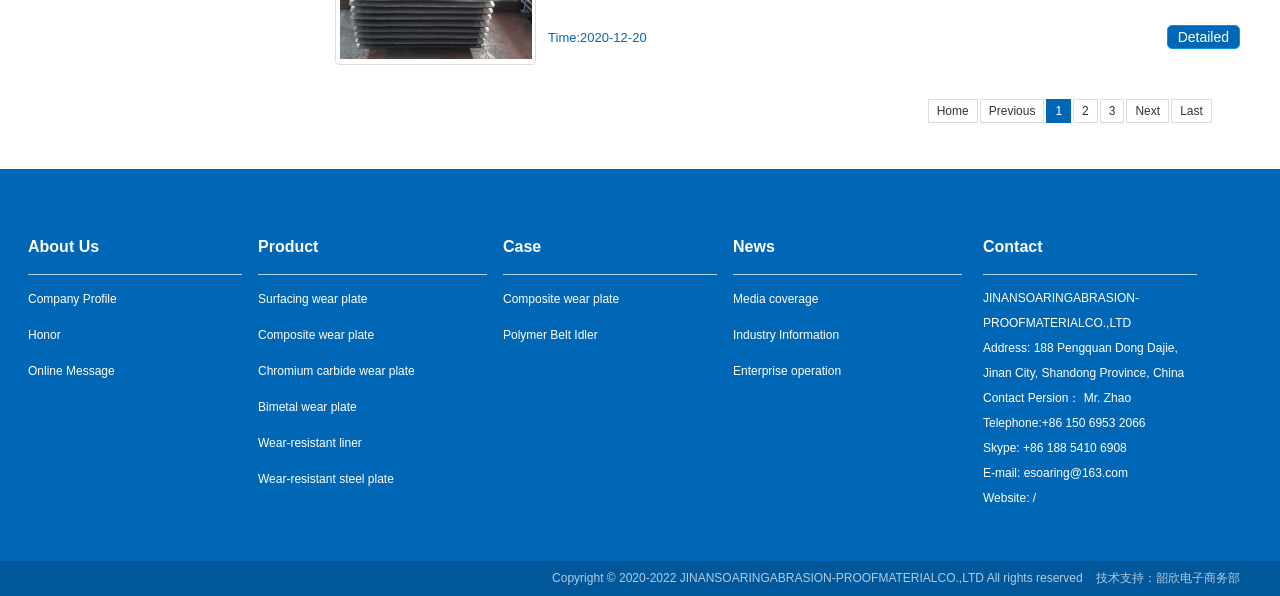Please find the bounding box coordinates of the element that needs to be clicked to perform the following instruction: "View the 'News' section". The bounding box coordinates should be four float numbers between 0 and 1, represented as [left, top, right, bottom].

[0.573, 0.399, 0.605, 0.428]